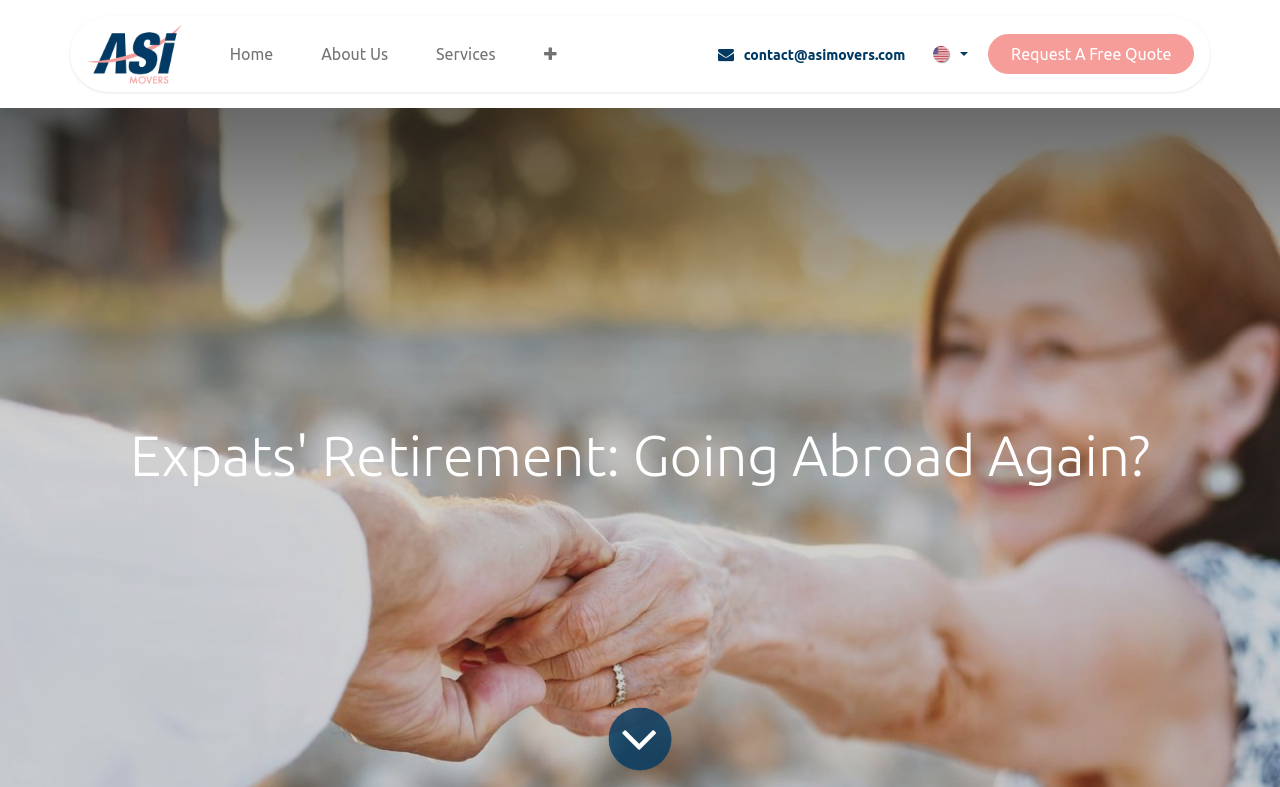Identify the bounding box of the HTML element described here: "​Request A Free Quote". Provide the coordinates as four float numbers between 0 and 1: [left, top, right, bottom].

[0.772, 0.043, 0.933, 0.094]